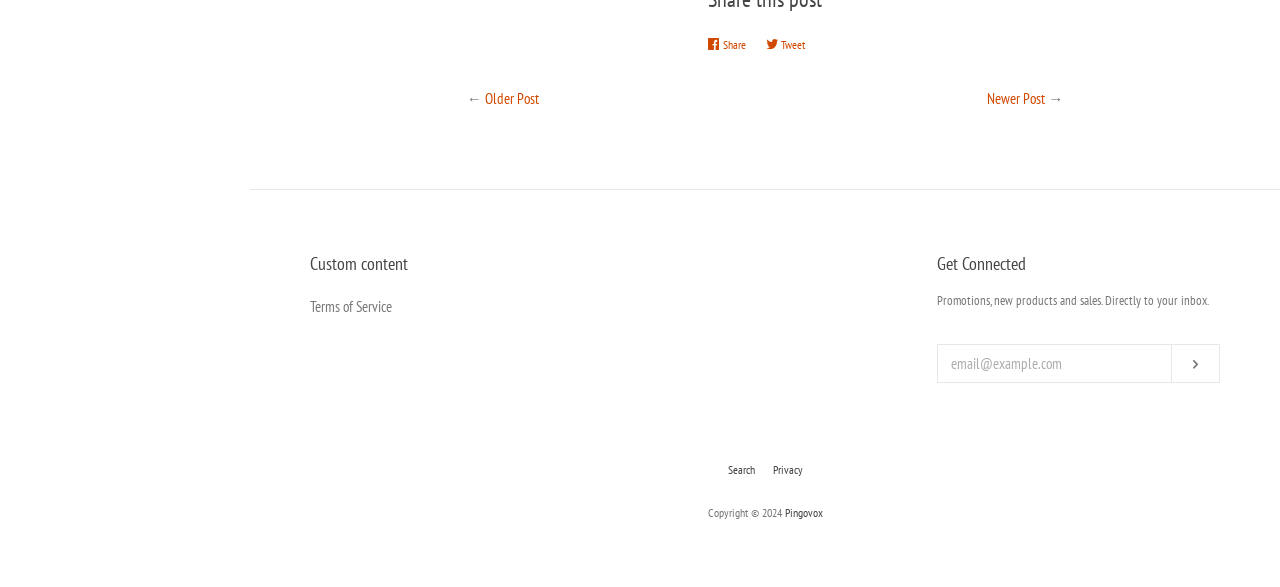Provide the bounding box coordinates for the UI element that is described as: "Older Post".

[0.379, 0.152, 0.421, 0.185]